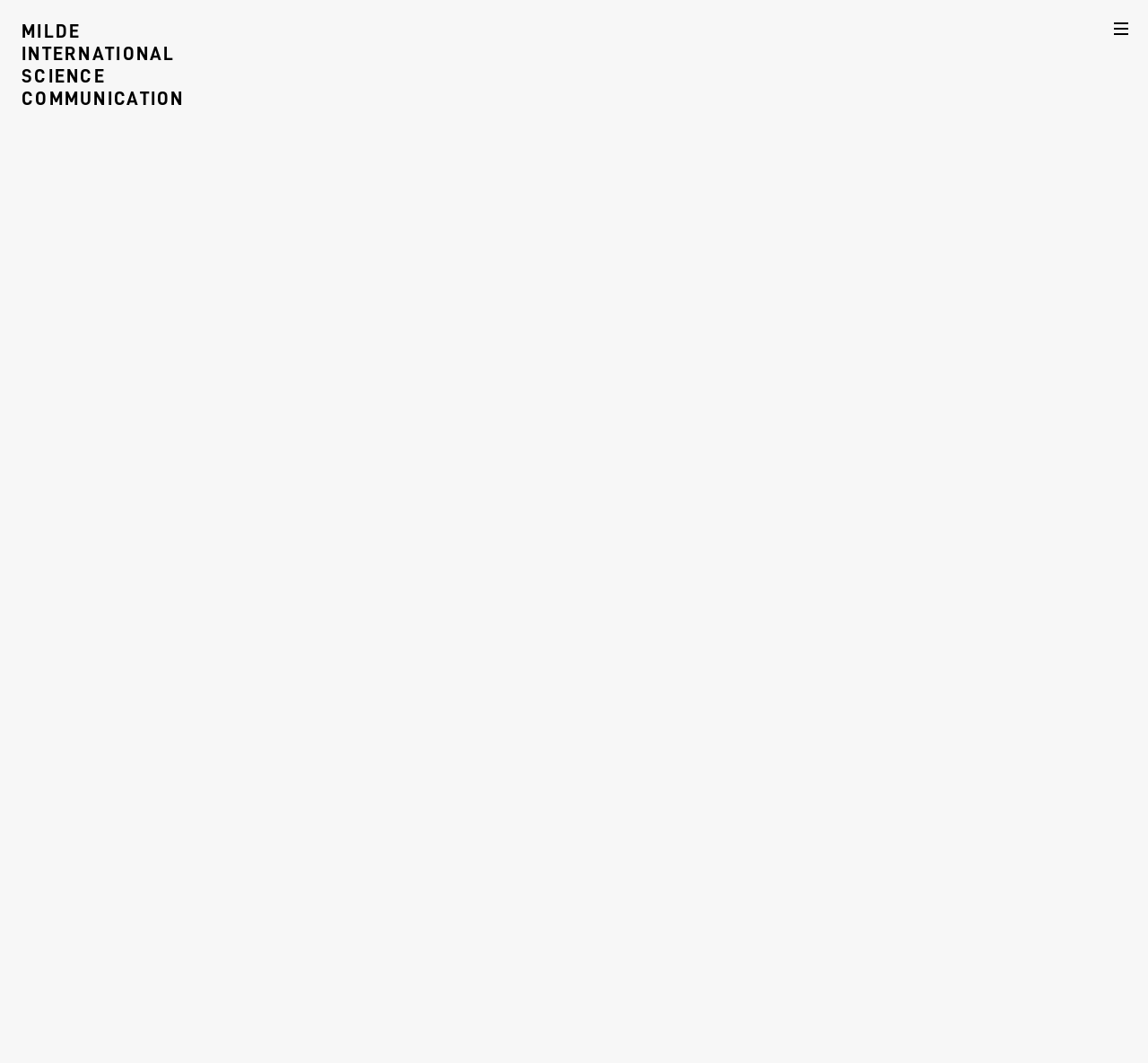Create a detailed description of the webpage's content and layout.

The webpage is about Milde International, a company specializing in international science communication. At the top left of the page, there is a header section with a logo that consists of four lines of text: "MILDE", "INTERNATIONAL", "SCIENCE", and "COMMUNICATION". Next to the logo, there is a small image. On the top right, there is a button.

Below the header section, there is a large heading that reads "ABOUT US". Underneath this heading, there is a subheading "SCIENCE MATTERS". The main content of the page is divided into four paragraphs of text. The first paragraph describes the company's goal and commitment to science. The second paragraph outlines the company's expertise in science communication, including guidance, strategic planning, media production, and event management. The third paragraph explains the company's teaching and training activities to help scientists and science communicators develop their skills. The fourth paragraph mentions the company's partnerships with clients from fundamental and applied research on exciting projects around the world.

Overall, the webpage provides an overview of Milde International's mission, expertise, and services in science communication.